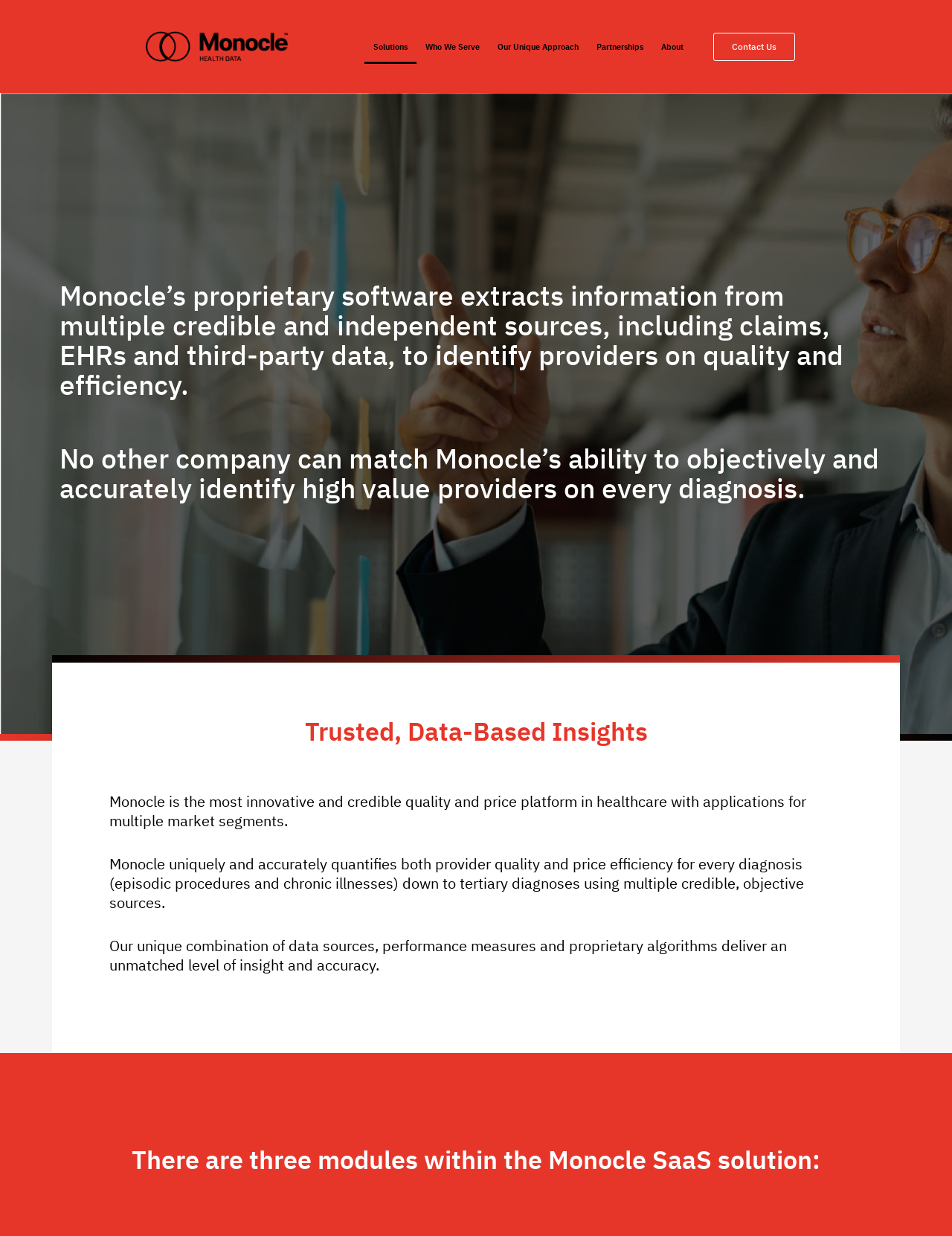Identify the bounding box for the UI element that is described as follows: "Our Unique Approach".

[0.513, 0.024, 0.617, 0.051]